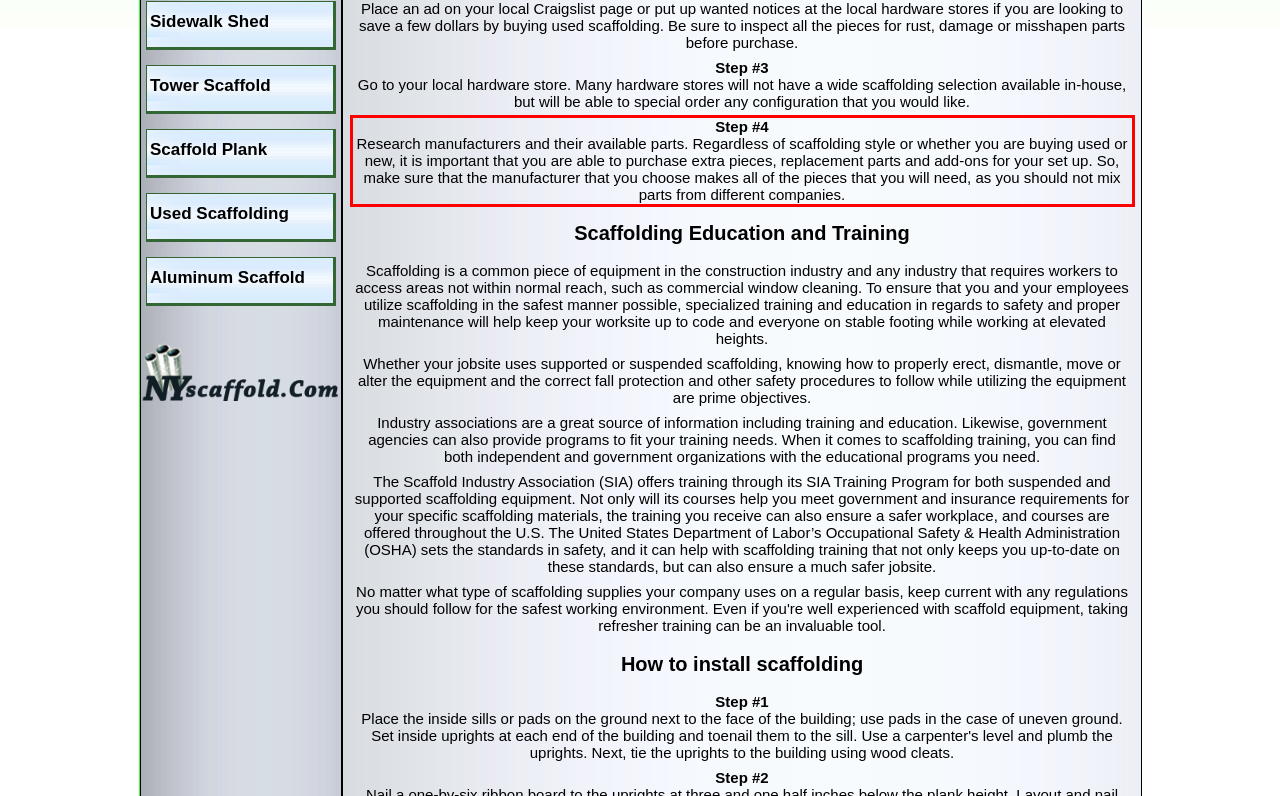Please extract the text content from the UI element enclosed by the red rectangle in the screenshot.

Step #4 Research manufacturers and their available parts. Regardless of scaffolding style or whether you are buying used or new, it is important that you are able to purchase extra pieces, replacement parts and add-ons for your set up. So, make sure that the manufacturer that you choose makes all of the pieces that you will need, as you should not mix parts from different companies.